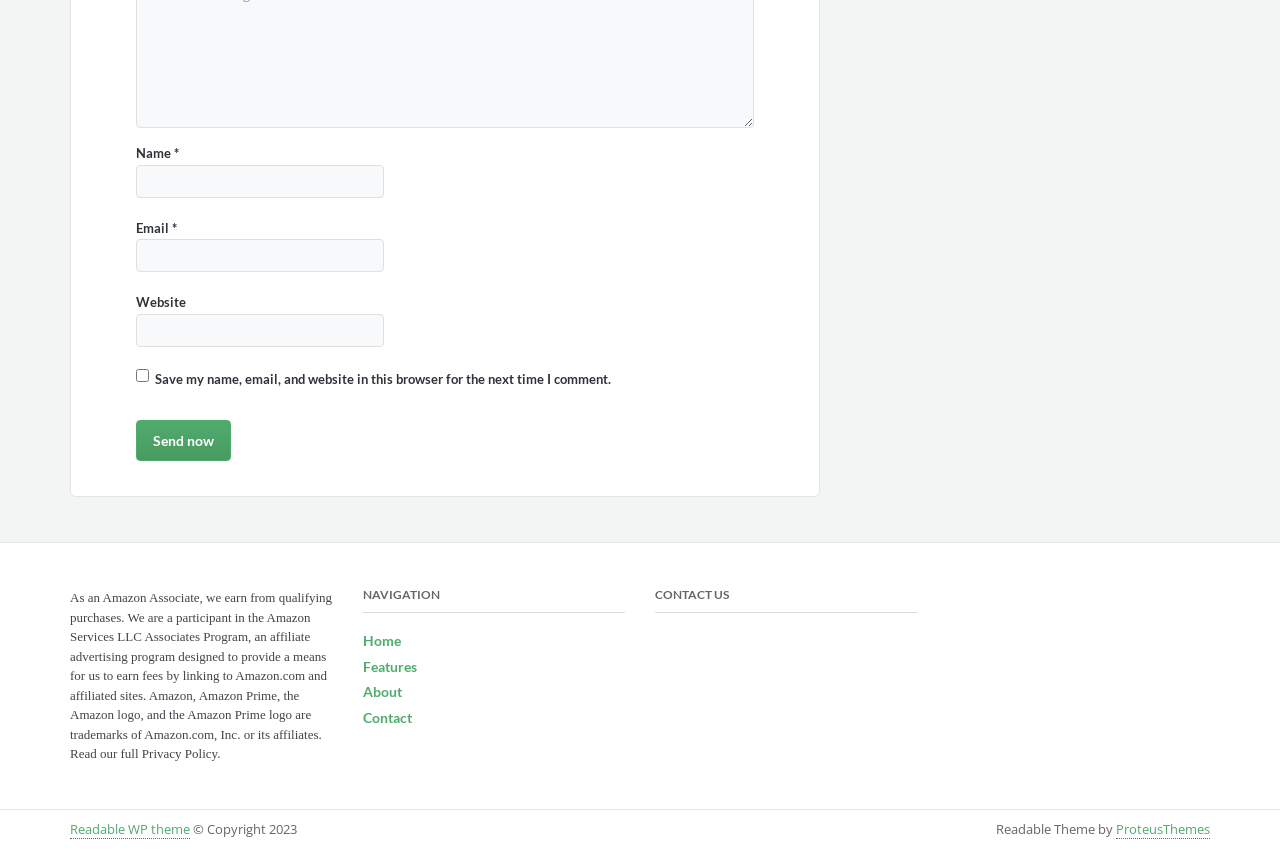Pinpoint the bounding box coordinates of the clickable element to carry out the following instruction: "Input your email."

[0.106, 0.282, 0.3, 0.32]